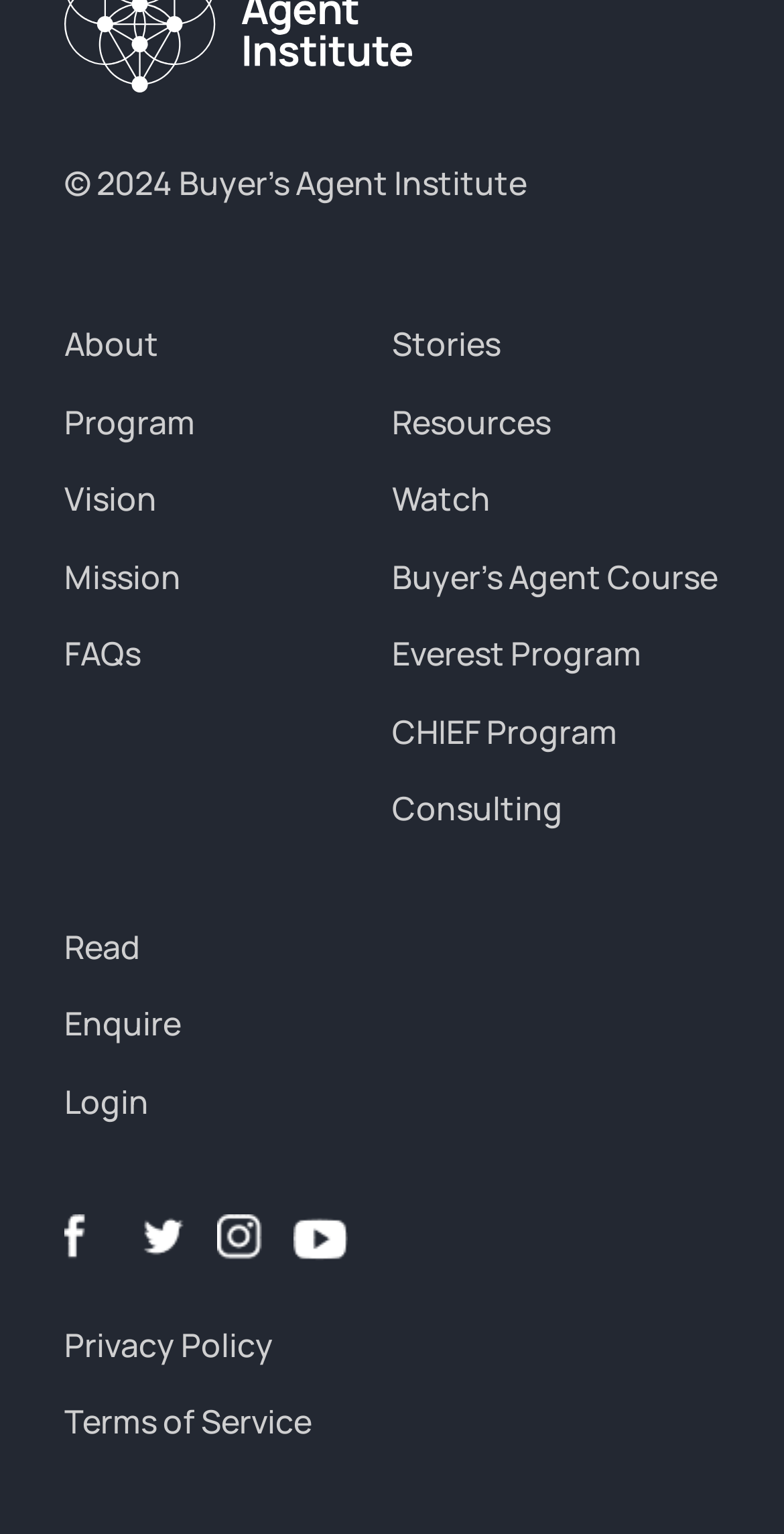Provide your answer to the question using just one word or phrase: What is the last link in the main navigation section?

Buyer’s Agent Course